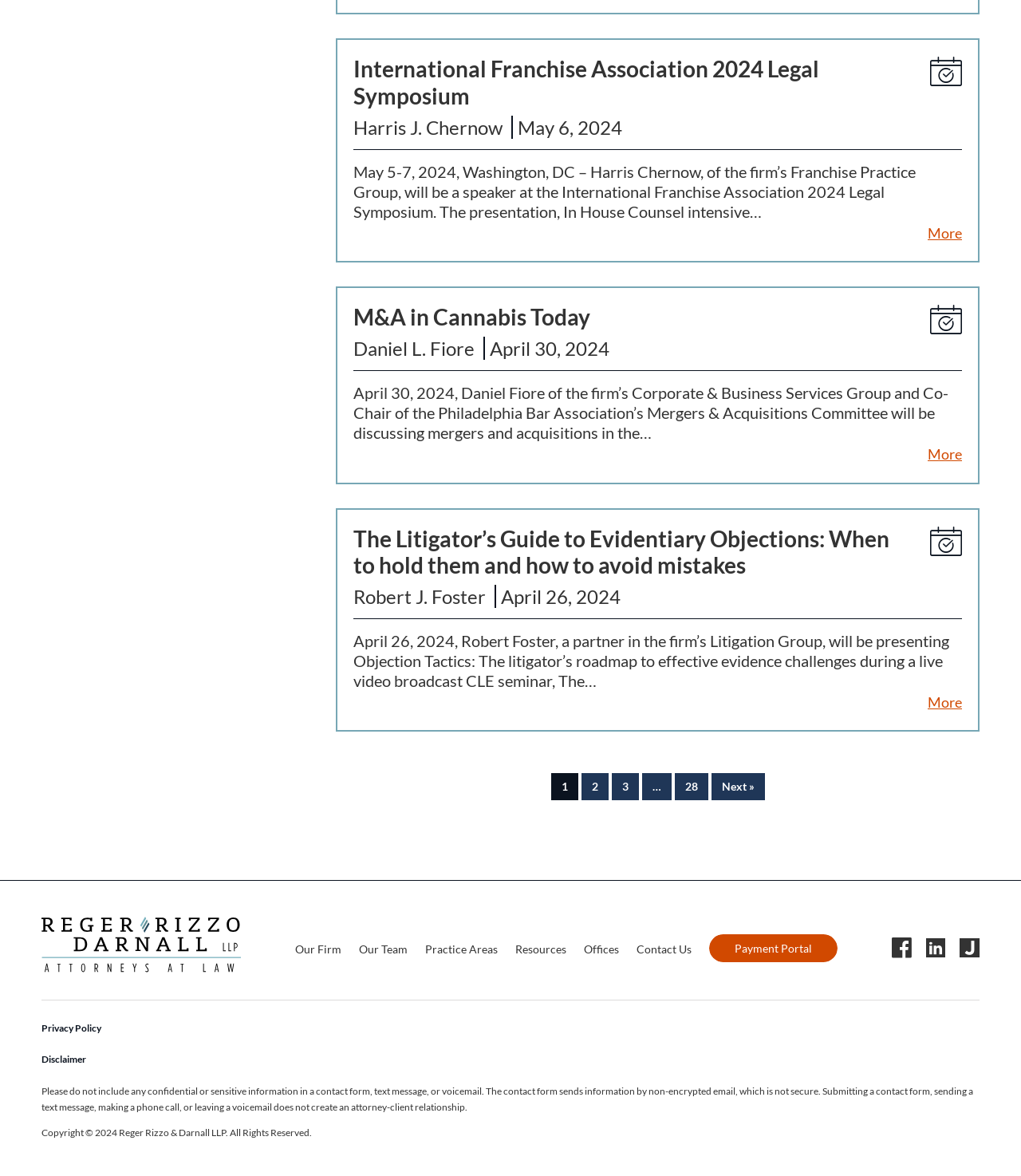Find the bounding box coordinates of the area that needs to be clicked in order to achieve the following instruction: "Click the '2' link". The coordinates should be specified as four float numbers between 0 and 1, i.e., [left, top, right, bottom].

[0.569, 0.658, 0.596, 0.681]